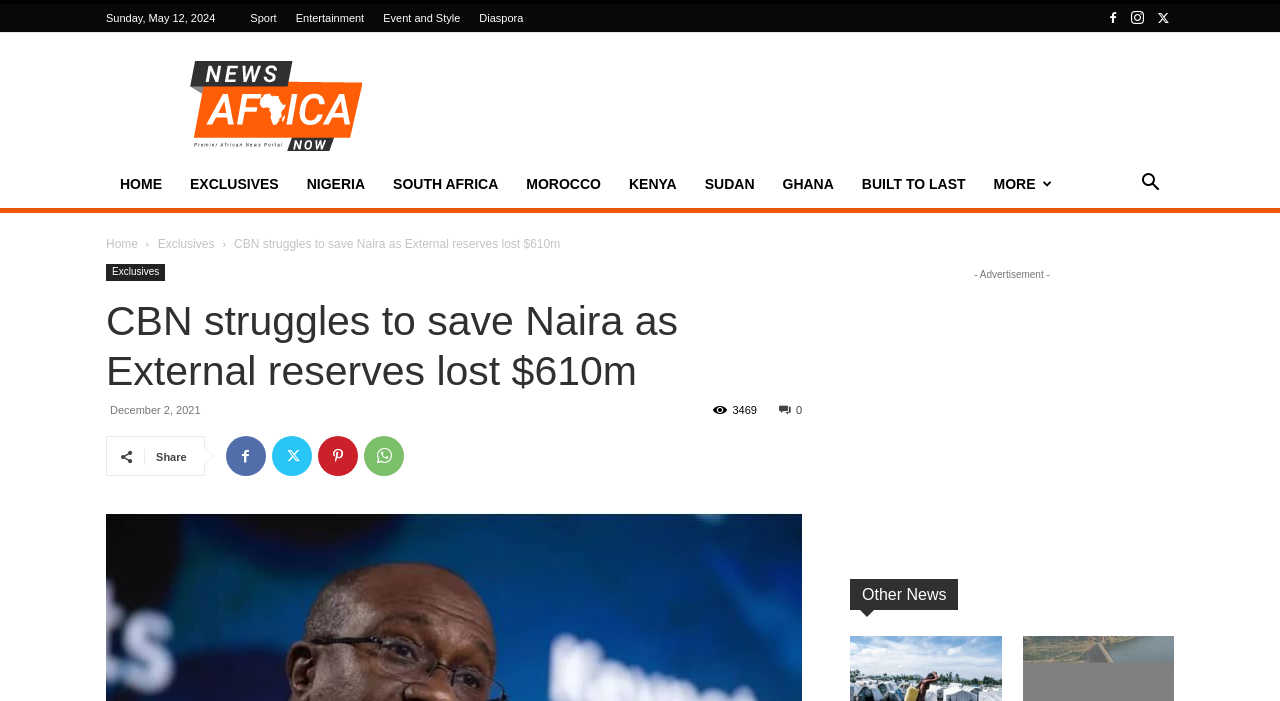Identify the bounding box coordinates for the element you need to click to achieve the following task: "Switch between dark and light mode". The coordinates must be four float values ranging from 0 to 1, formatted as [left, top, right, bottom].

None